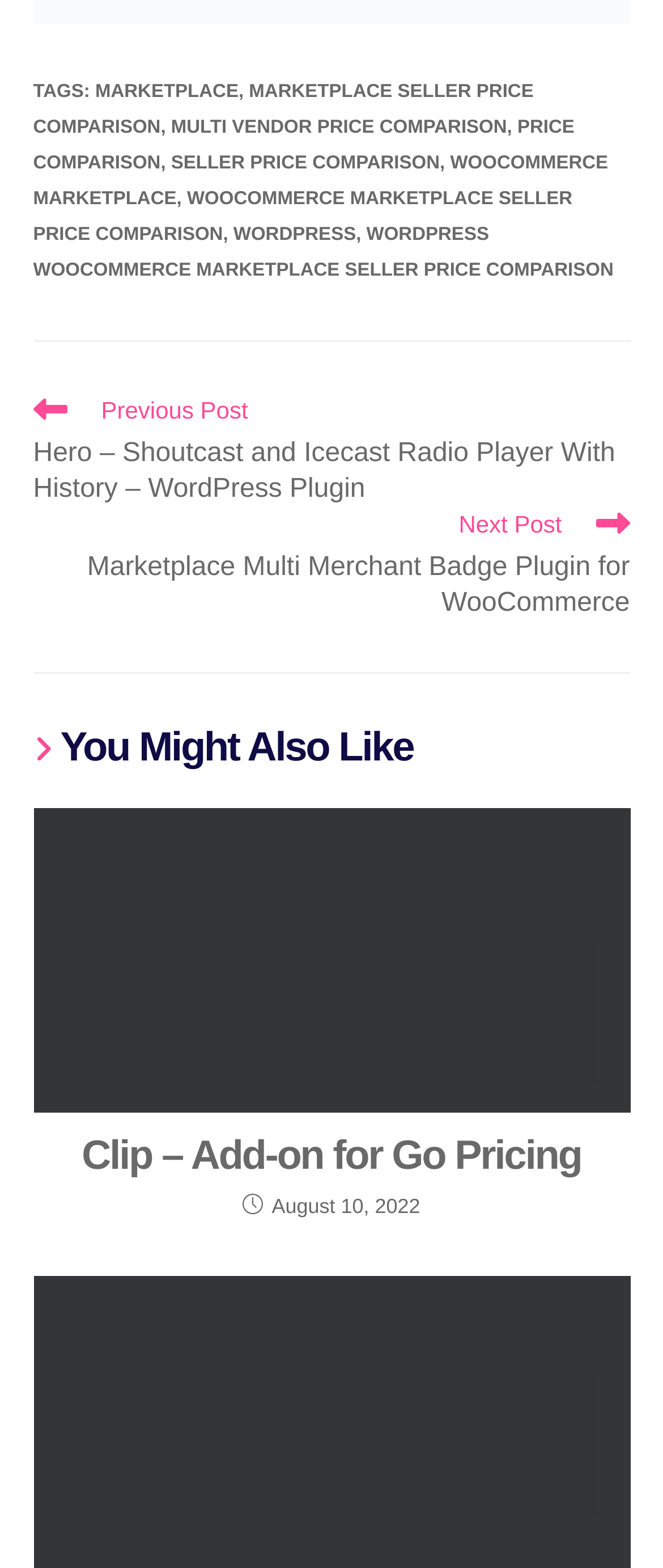Please identify the bounding box coordinates of the clickable area that will fulfill the following instruction: "Click on the WordPress link". The coordinates should be in the format of four float numbers between 0 and 1, i.e., [left, top, right, bottom].

[0.352, 0.143, 0.537, 0.156]